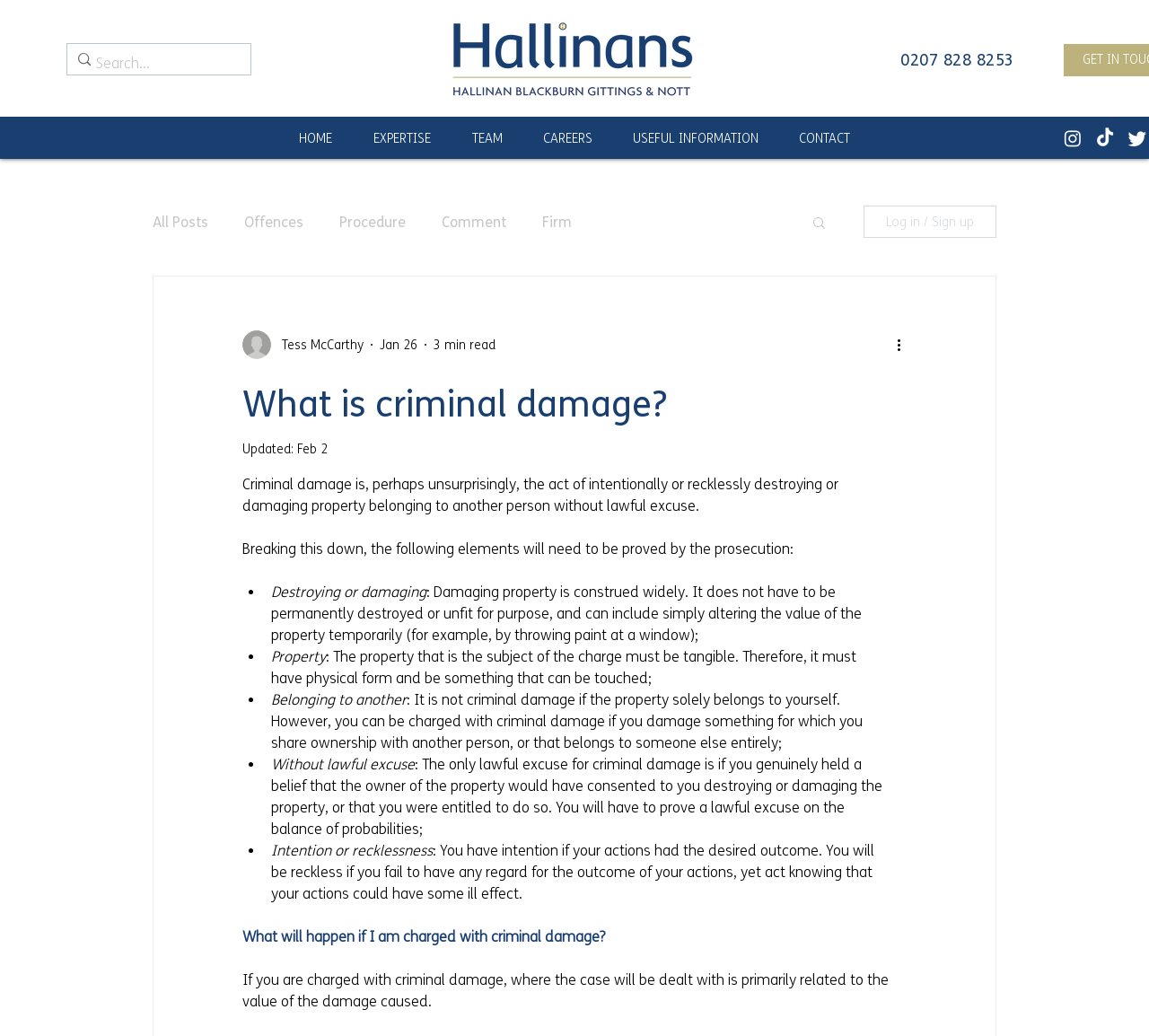Write an exhaustive caption that covers the webpage's main aspects.

This webpage appears to be a blog post or article about criminal damage. At the top, there is a search bar with a magnifying glass icon and a "Search..." placeholder text. Below the search bar, there is a navigation menu with links to "HOME", "EXPERTISE", "TEAM", "CAREERS", "USEFUL INFORMATION", and "CONTACT". 

To the right of the navigation menu, there are social media links to Instagram, TikTok, and Twitter, each with its respective icon. 

Below the navigation menu, there is a heading that reads "What is criminal damage?" followed by a brief introduction to the topic. The introduction is accompanied by a writer's picture and information about the author, including their name, "Tess McCarthy", and the date of publication, "Jan 26". 

The main content of the article is divided into sections, each with a bullet point and a brief explanation. The sections cover the elements that need to be proved by the prosecution in a criminal damage case, including destroying or damaging property, property belonging to another, and acting without lawful excuse or with intention or recklessness. 

At the bottom of the page, there is a section that discusses what will happen if someone is charged with criminal damage, including where the case will be dealt with based on the value of the damage caused.